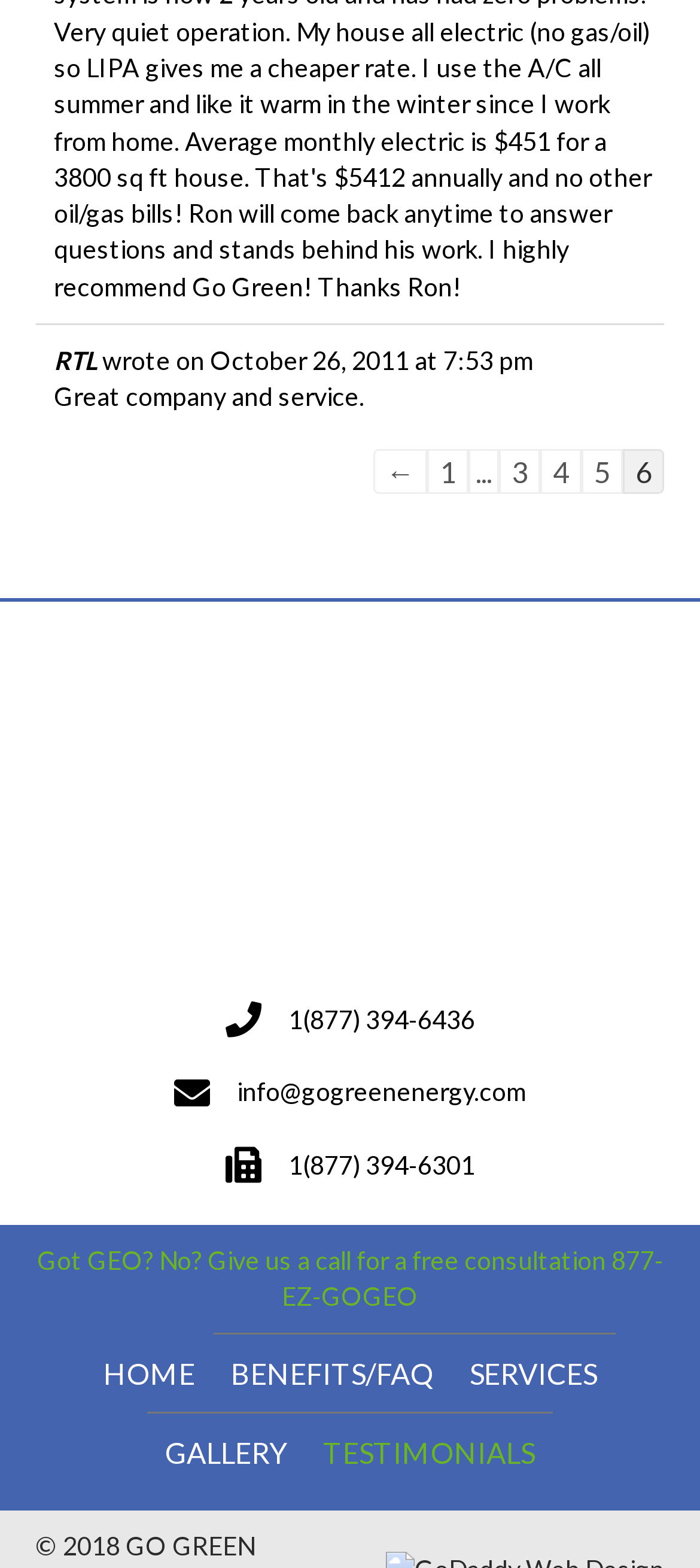Please locate the bounding box coordinates of the element that should be clicked to achieve the given instruction: "Navigate to the 'TESTIMONIALS' page".

[0.436, 0.902, 0.79, 0.951]